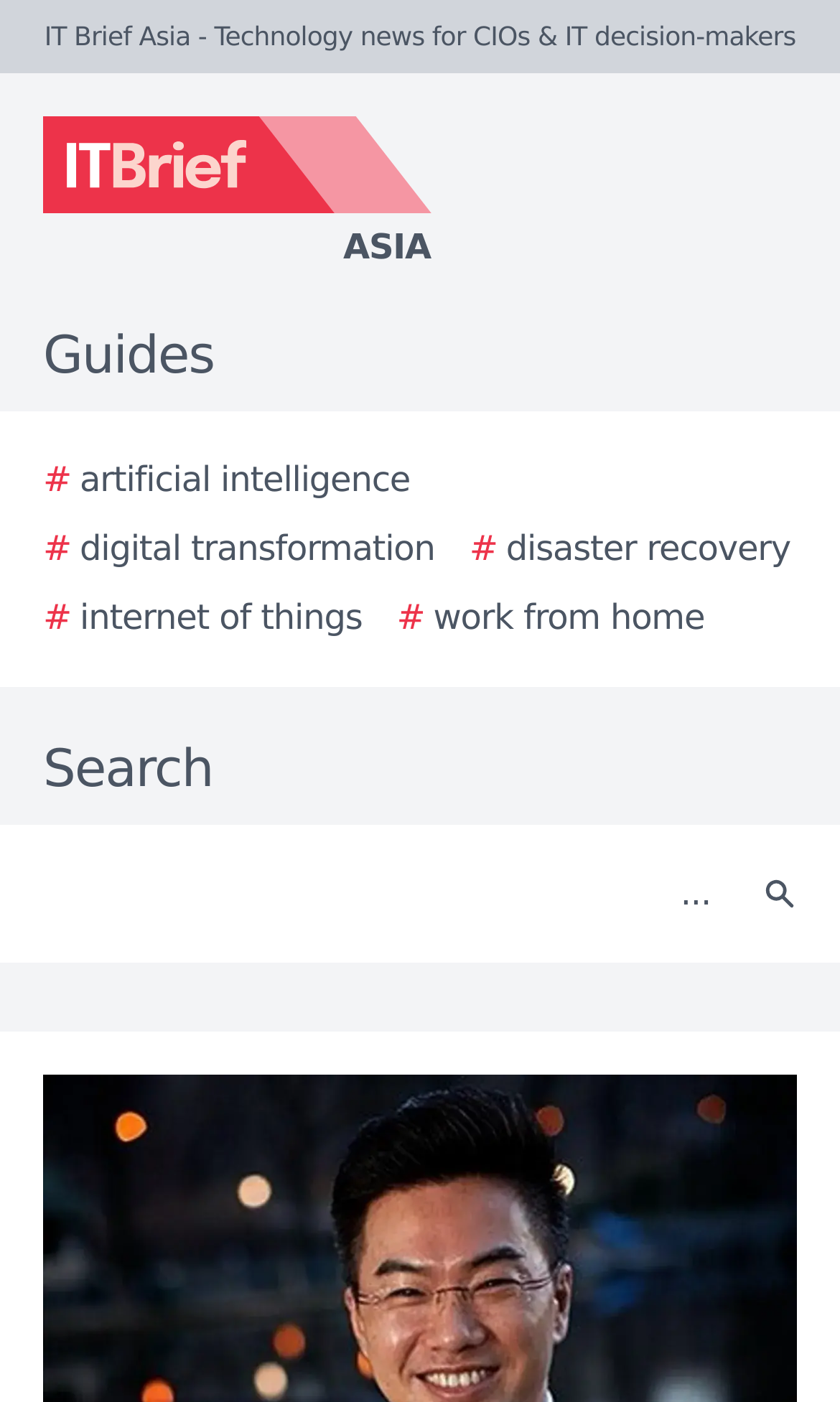Show the bounding box coordinates for the element that needs to be clicked to execute the following instruction: "Click the IT Brief Asia logo". Provide the coordinates in the form of four float numbers between 0 and 1, i.e., [left, top, right, bottom].

[0.0, 0.083, 0.923, 0.195]